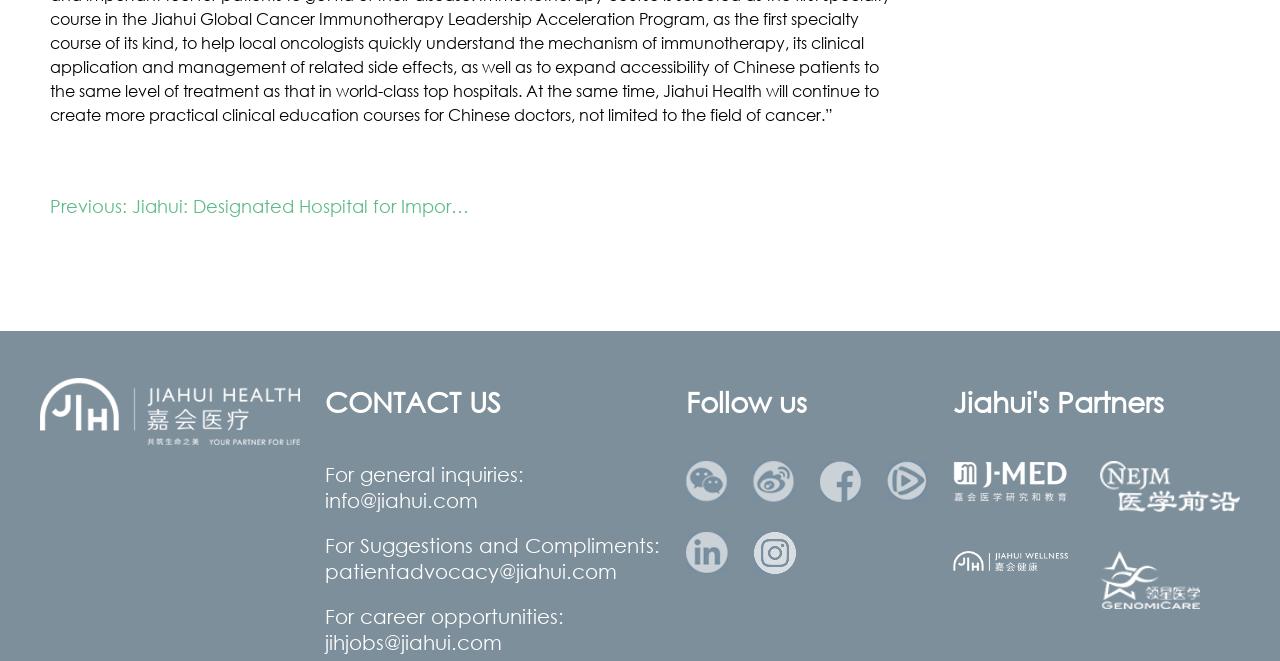What is the email address for career opportunities?
Please provide a single word or phrase as the answer based on the screenshot.

jihjobs@jiahui.com